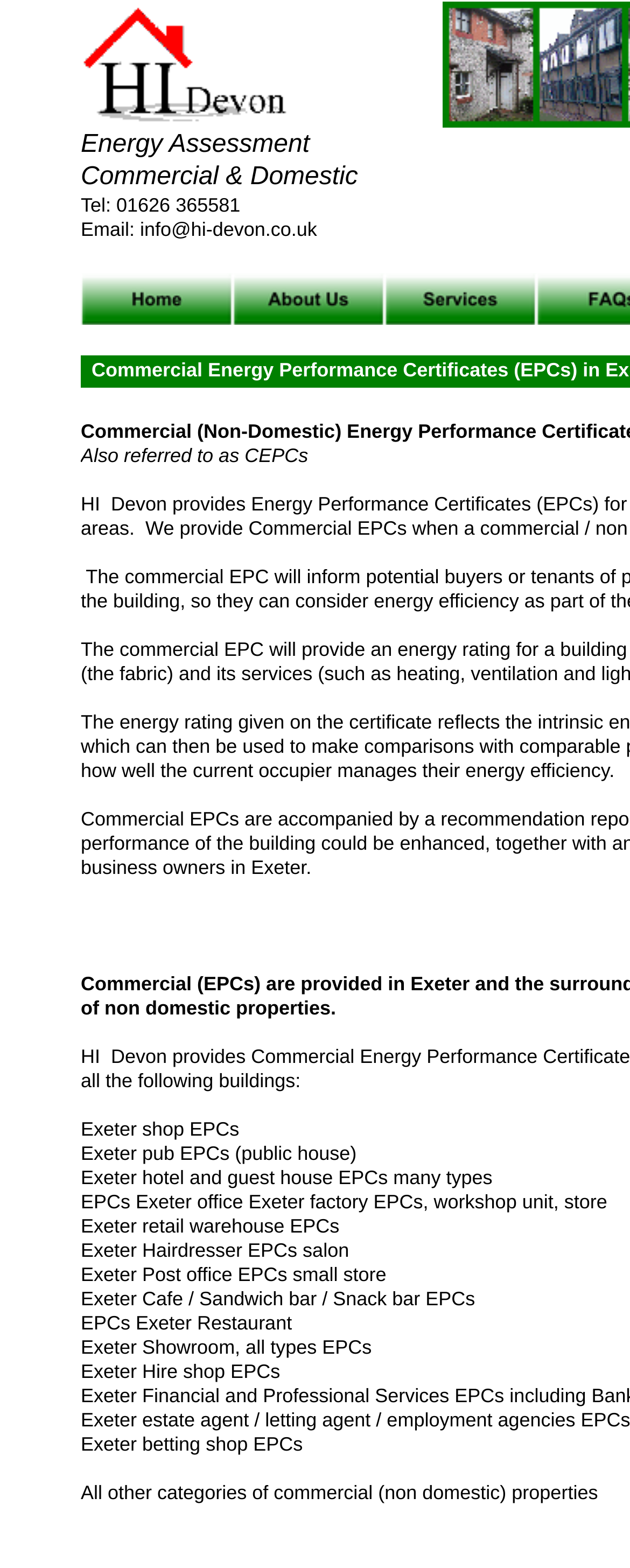Determine the bounding box for the described UI element: "Email: info@hi-devon.co.uk".

[0.128, 0.139, 0.503, 0.154]